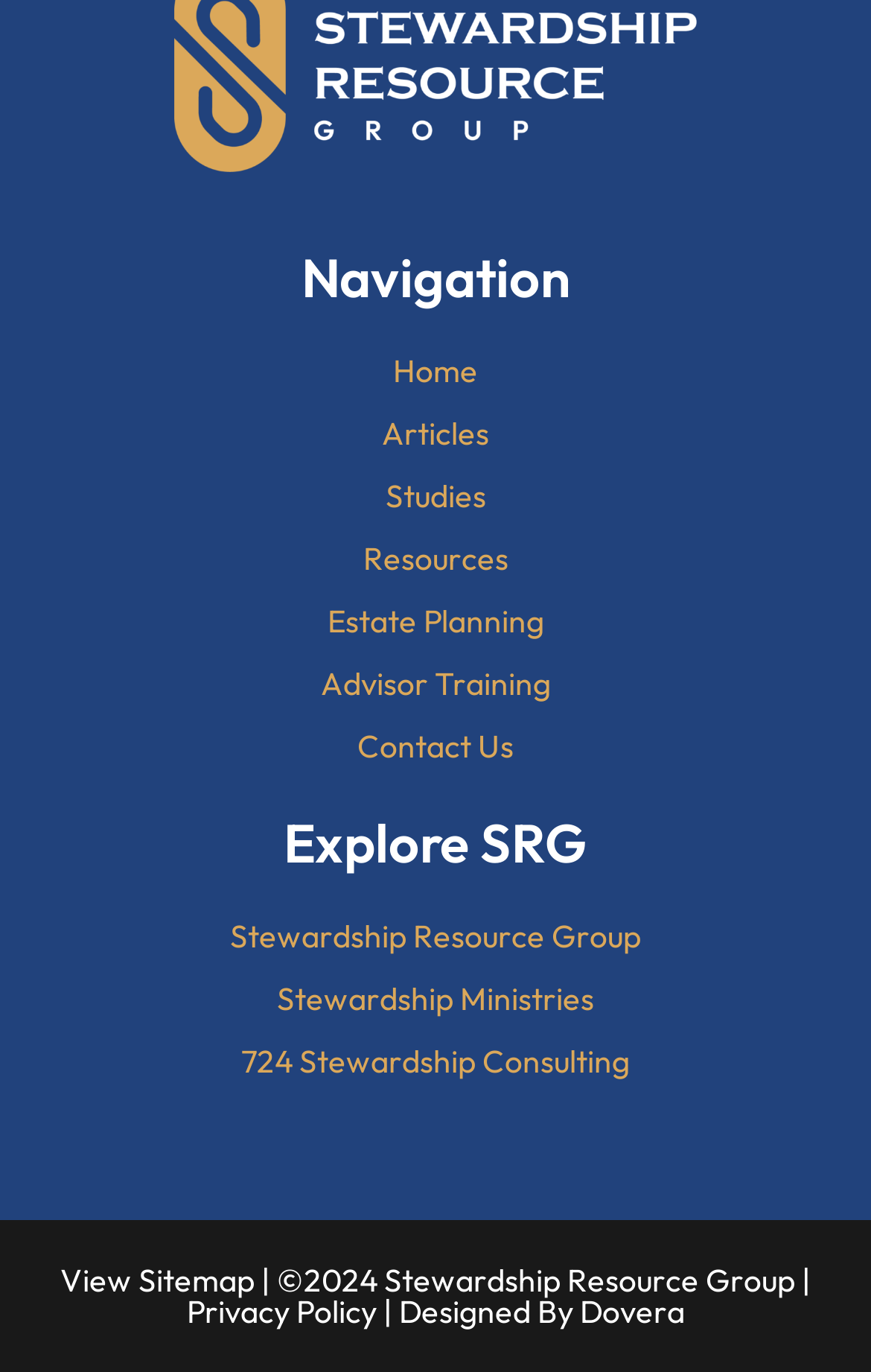Use a single word or phrase to answer the question: 
Is there a link to 'Estate Planning'?

Yes